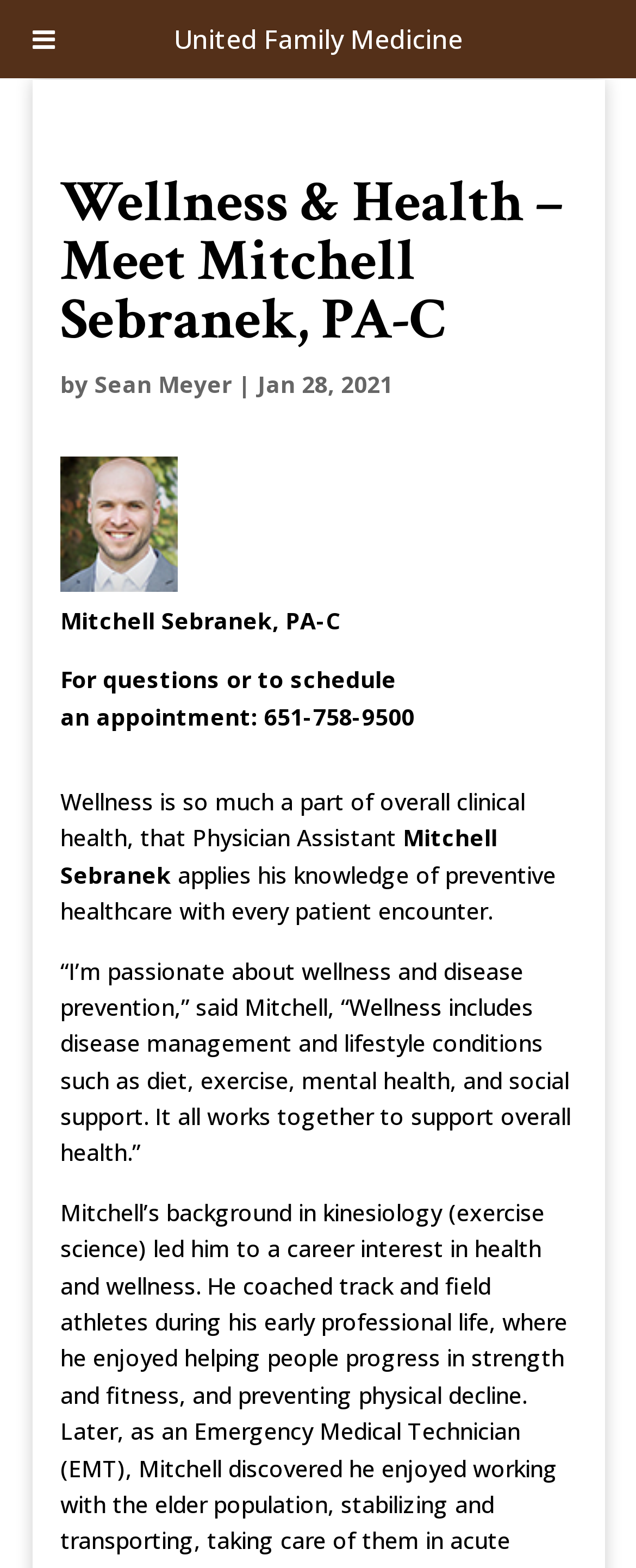Answer the following in one word or a short phrase: 
Who is the author of this article?

Sean Meyer